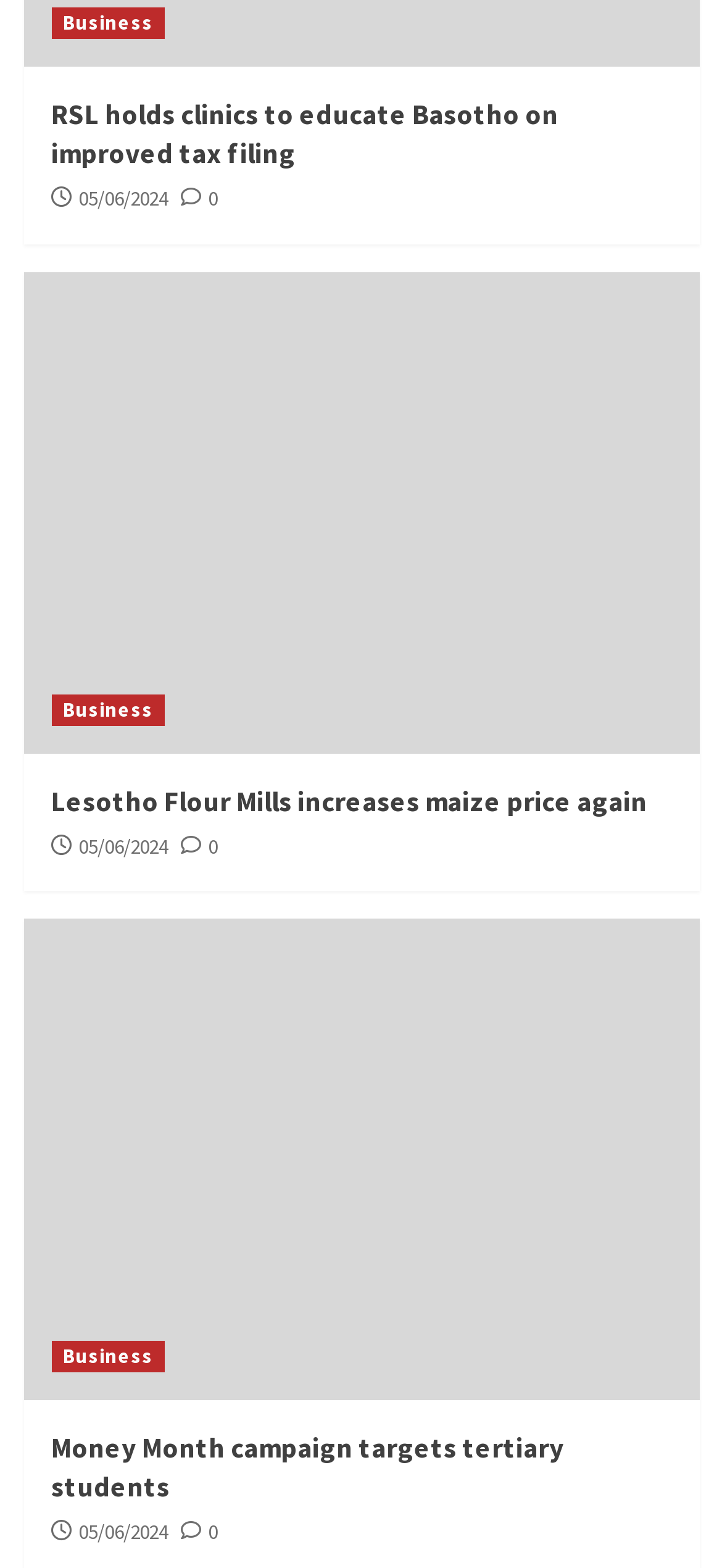What is the date of the latest news article?
Based on the visual details in the image, please answer the question thoroughly.

I looked at the dates associated with each news article and found that all of them have the same date, '05/06/2024'. Therefore, the date of the latest news article is '05/06/2024'.